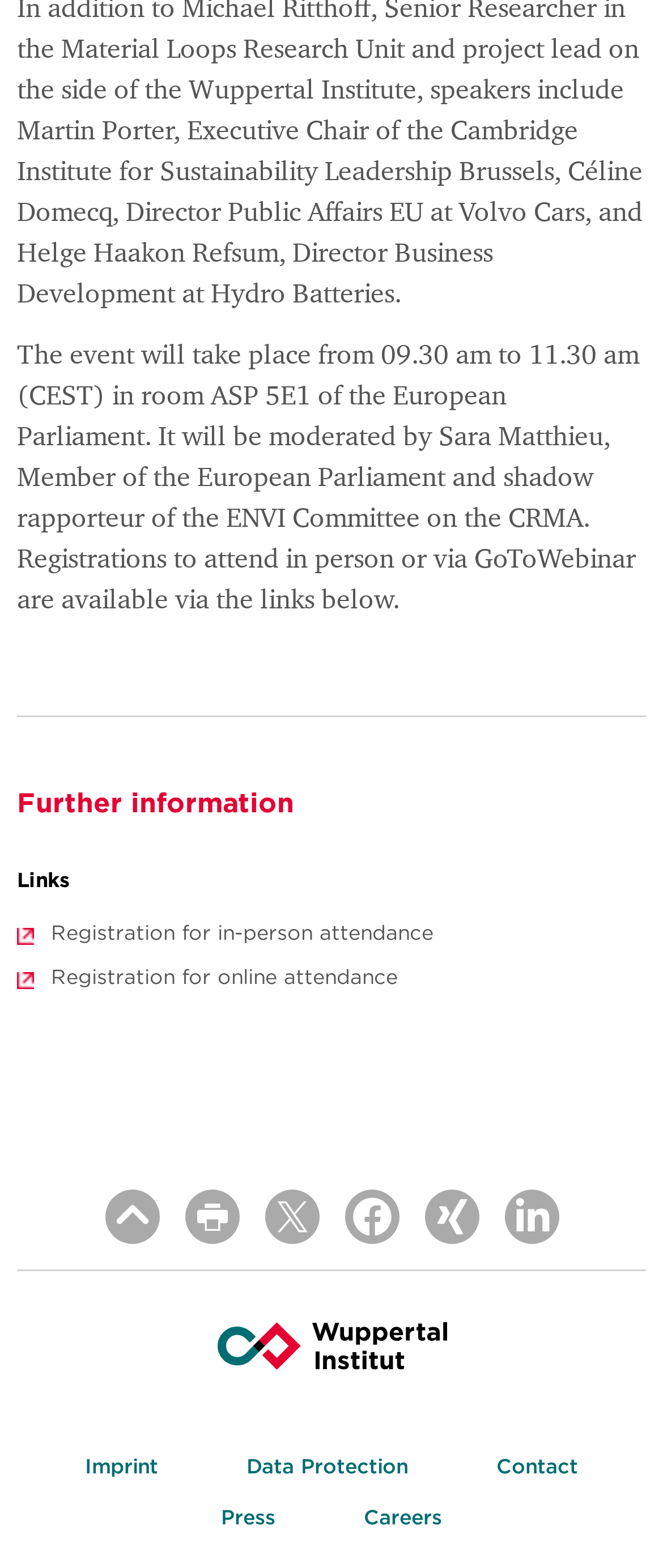Please identify the bounding box coordinates of the element I should click to complete this instruction: 'Register for in-person attendance'. The coordinates should be given as four float numbers between 0 and 1, like this: [left, top, right, bottom].

[0.026, 0.587, 0.974, 0.604]